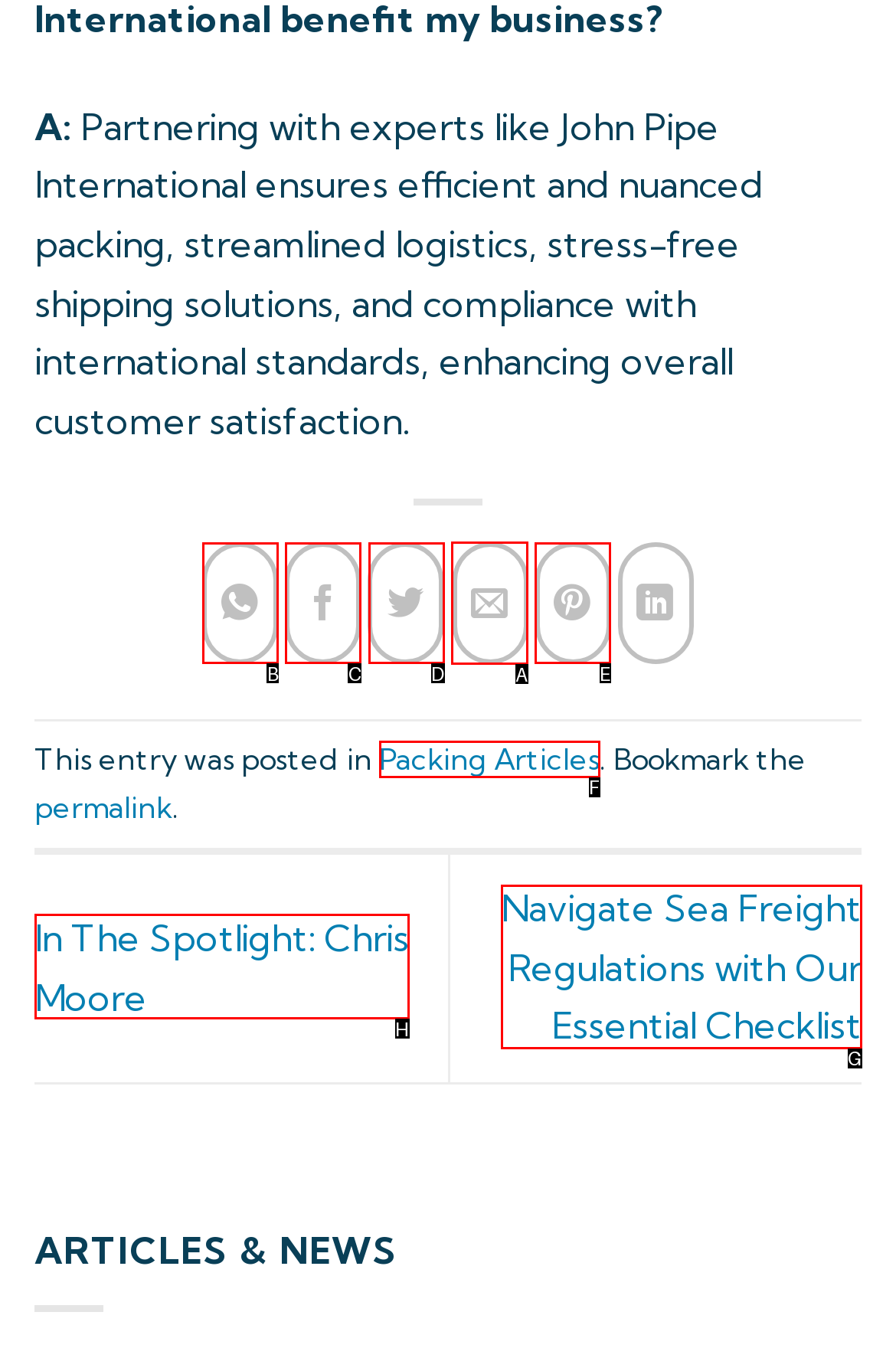Point out the HTML element I should click to achieve the following: Email to a Friend Reply with the letter of the selected element.

A